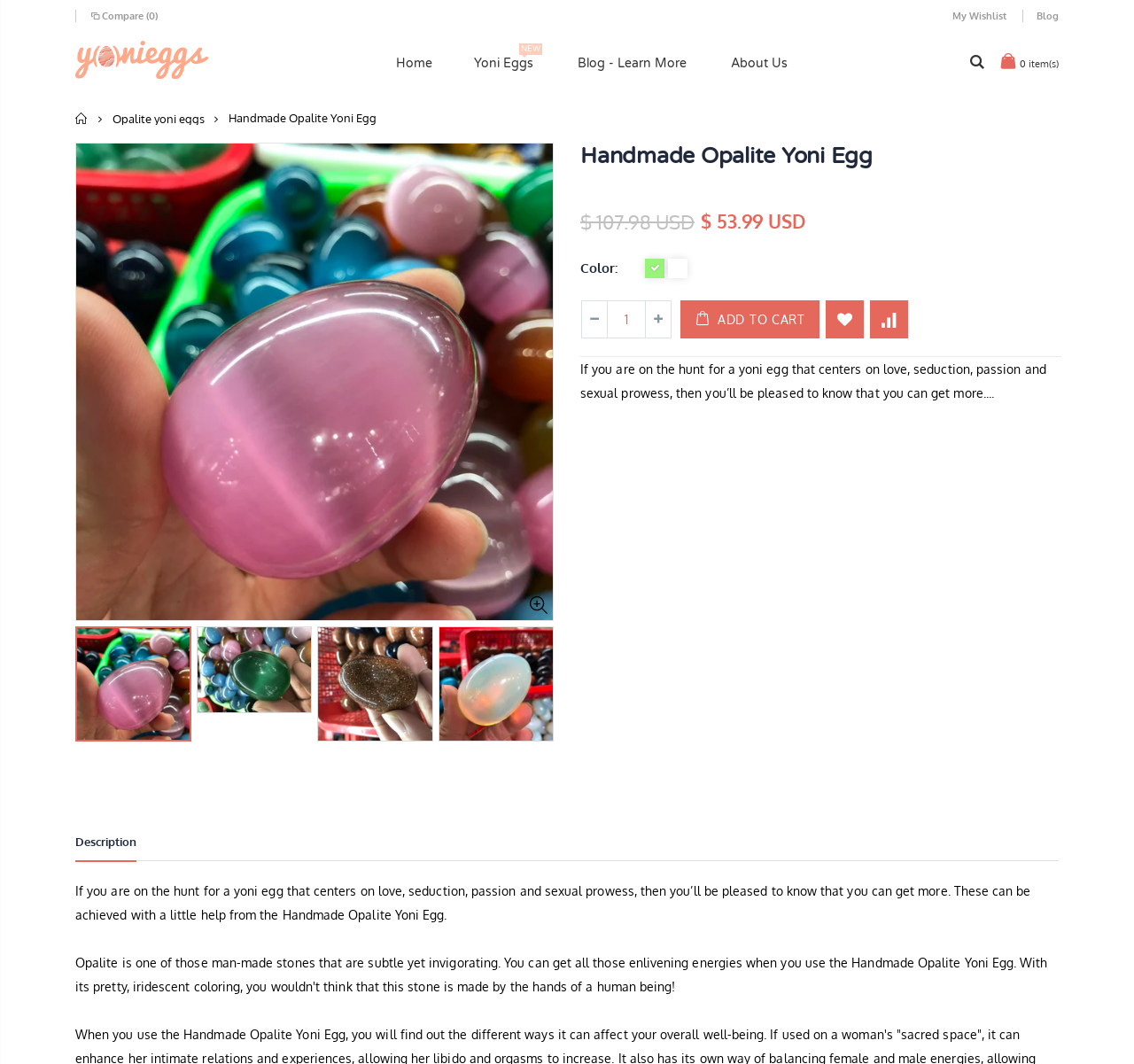Determine the bounding box coordinates of the section I need to click to execute the following instruction: "Click on the 'Yoni Eggs' link". Provide the coordinates as four float numbers between 0 and 1, i.e., [left, top, right, bottom].

[0.055, 0.038, 0.195, 0.074]